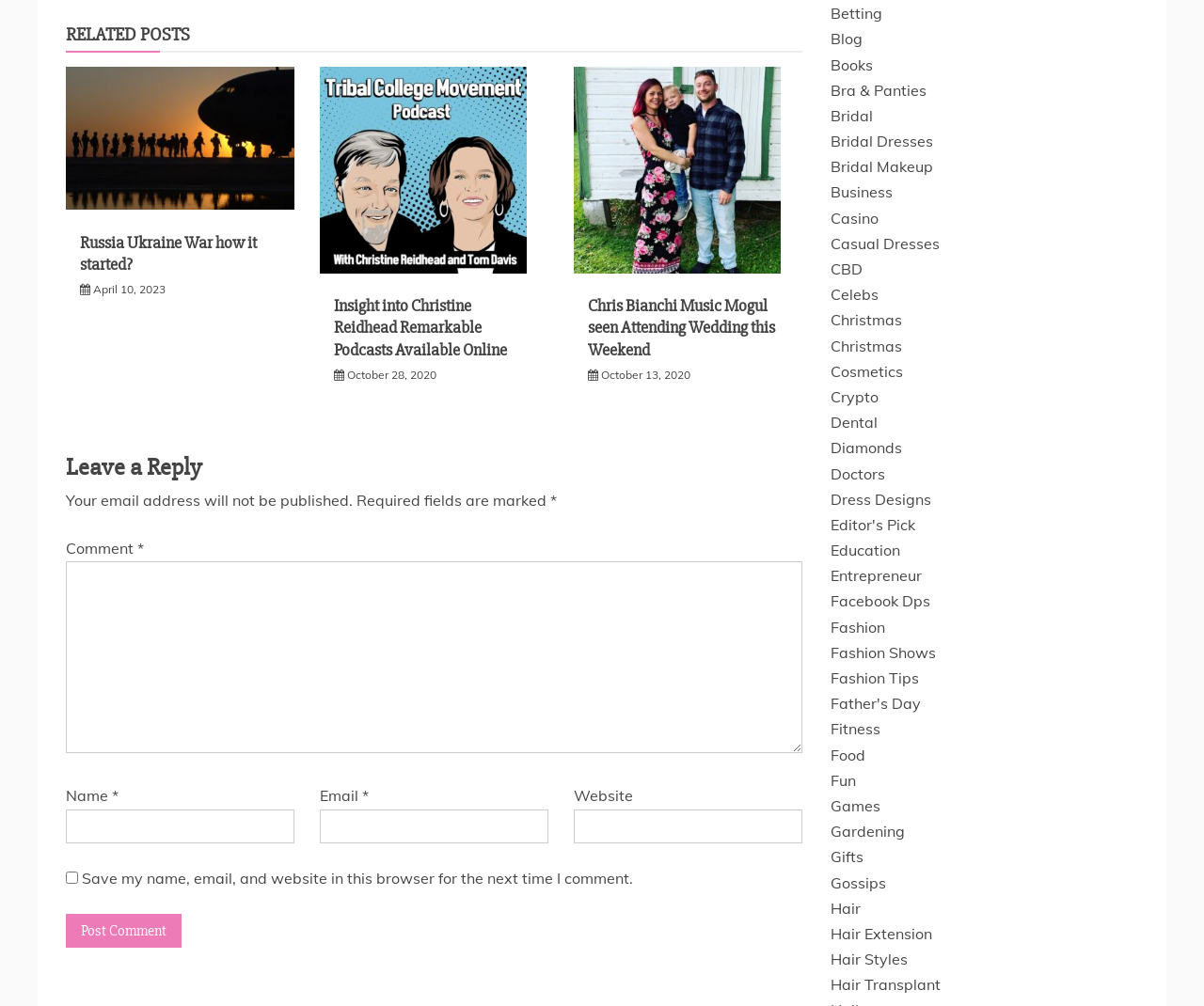Find the bounding box coordinates for the HTML element described in this sentence: "parent_node: Name * name="author"". Provide the coordinates as four float numbers between 0 and 1, in the format [left, top, right, bottom].

[0.055, 0.804, 0.244, 0.838]